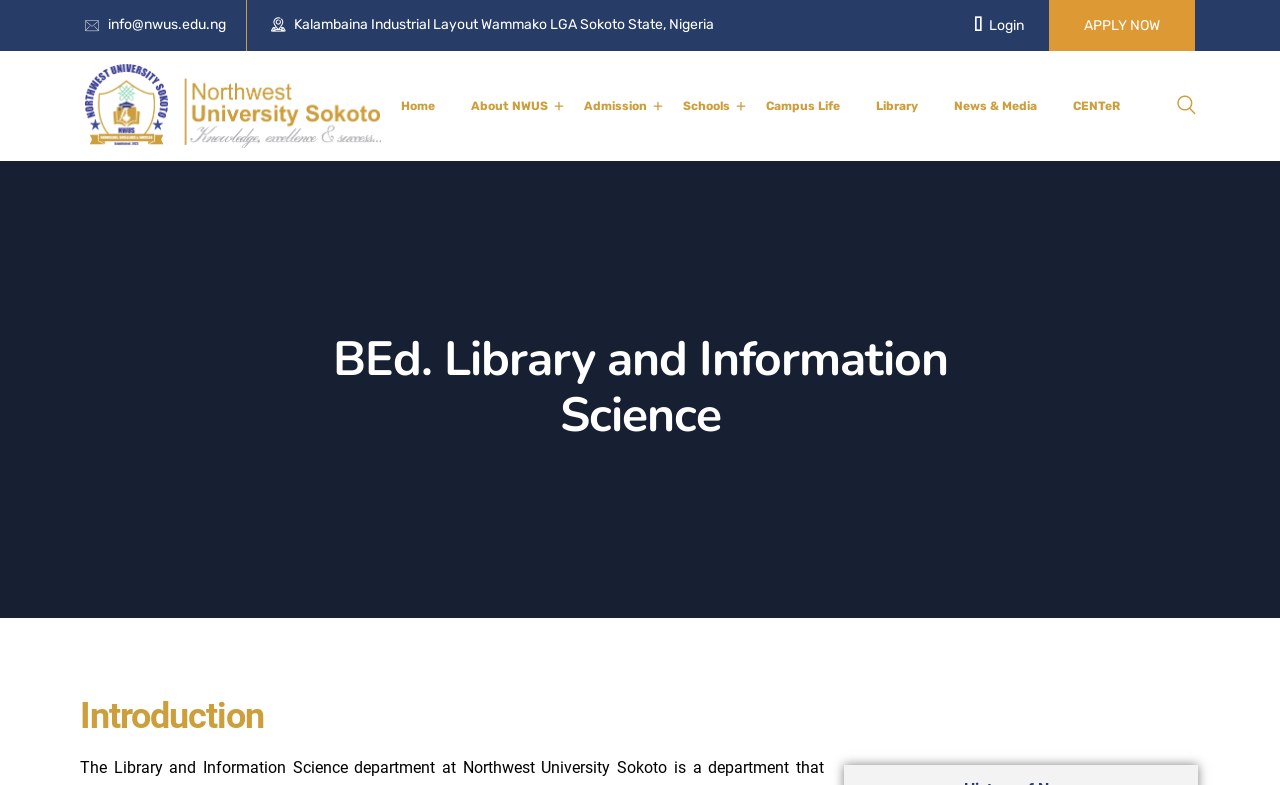Provide the bounding box coordinates of the HTML element this sentence describes: "About NWUS". The bounding box coordinates consist of four float numbers between 0 and 1, i.e., [left, top, right, bottom].

[0.368, 0.122, 0.441, 0.148]